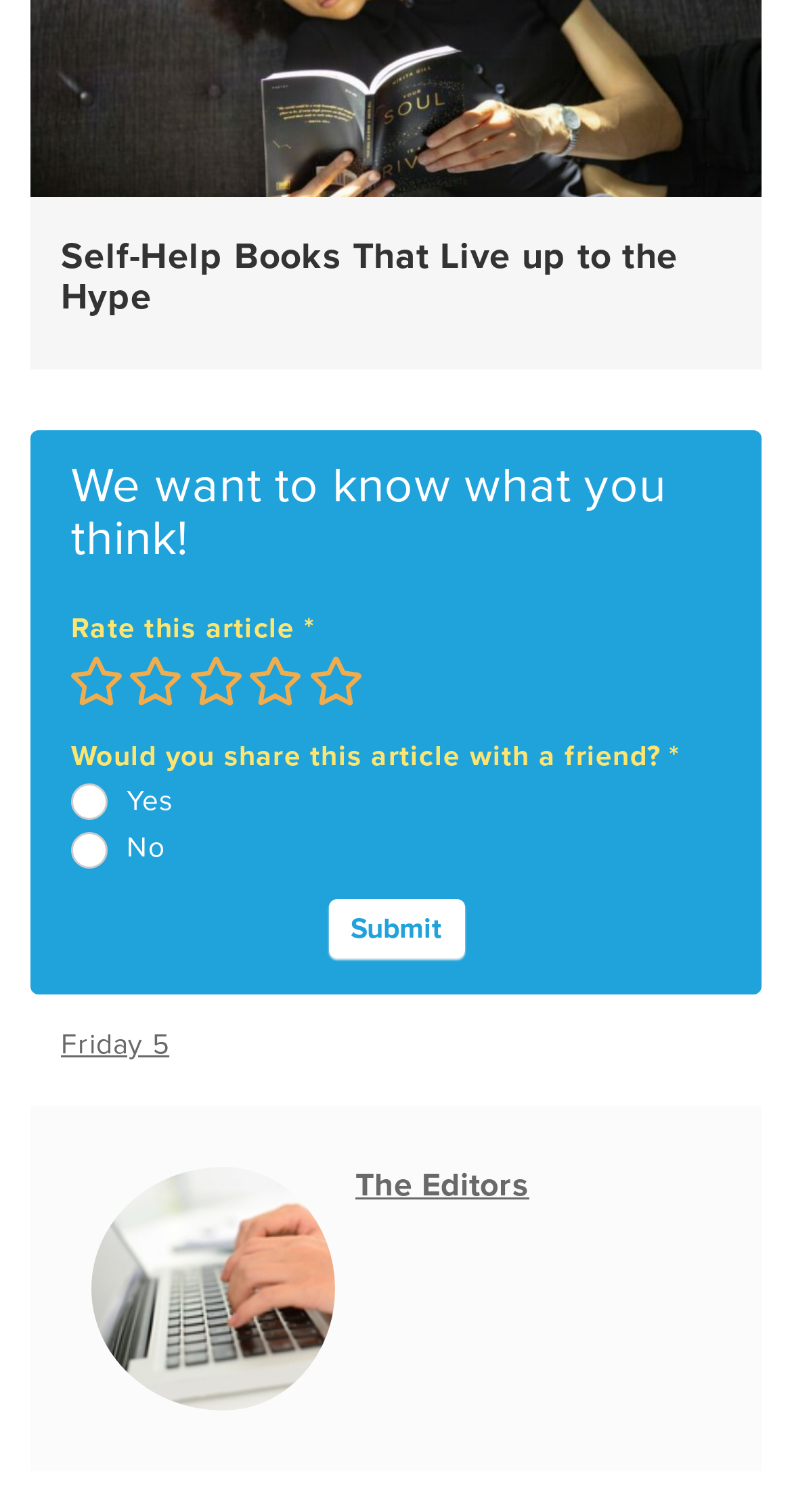Find the bounding box coordinates of the element you need to click on to perform this action: 'Type in the text box'. The coordinates should be represented by four float values between 0 and 1, in the format [left, top, right, bottom].

[0.09, 0.519, 0.146, 0.563]